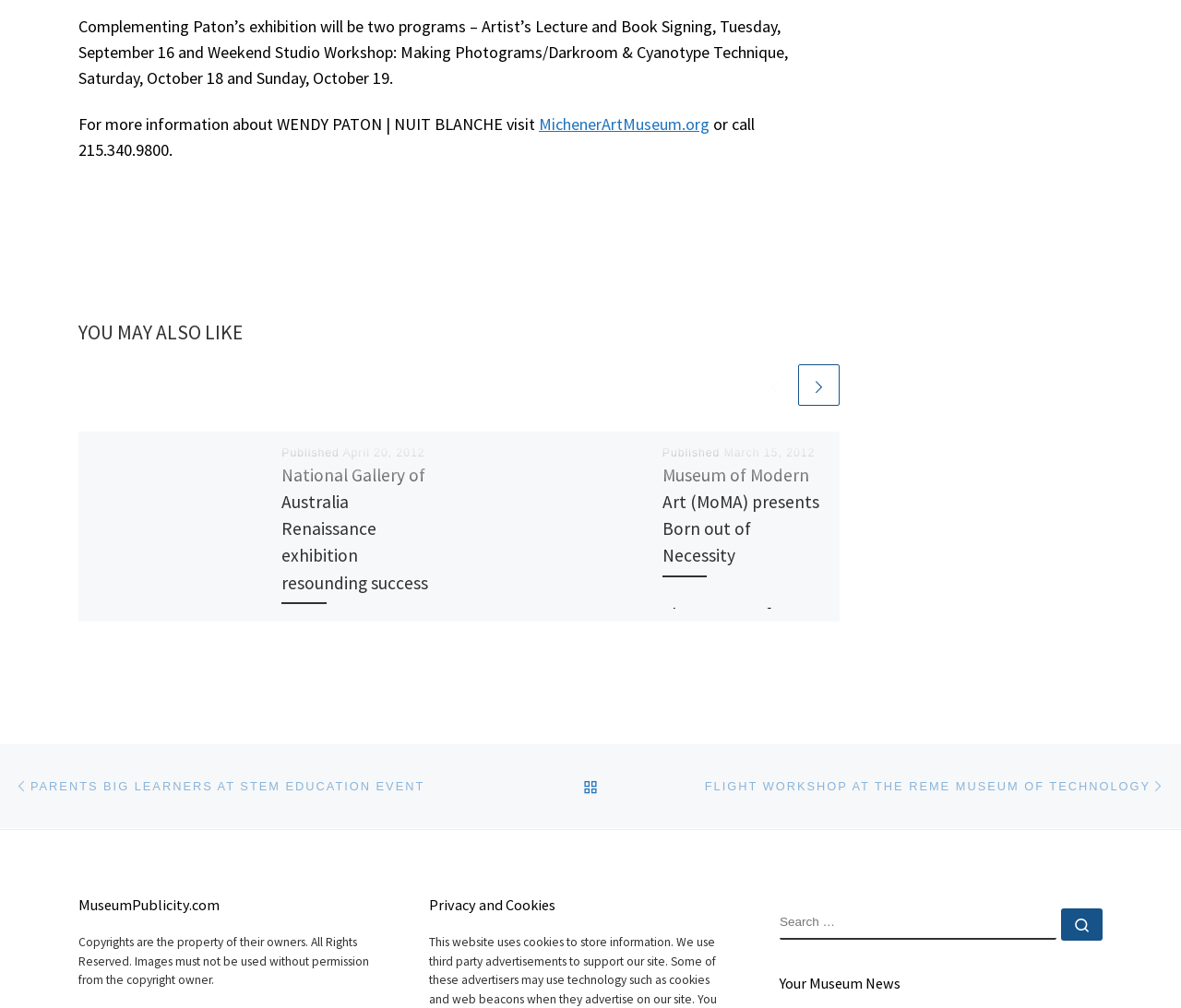Identify the bounding box coordinates of the section that should be clicked to achieve the task described: "Click on the 'HOME' link".

None